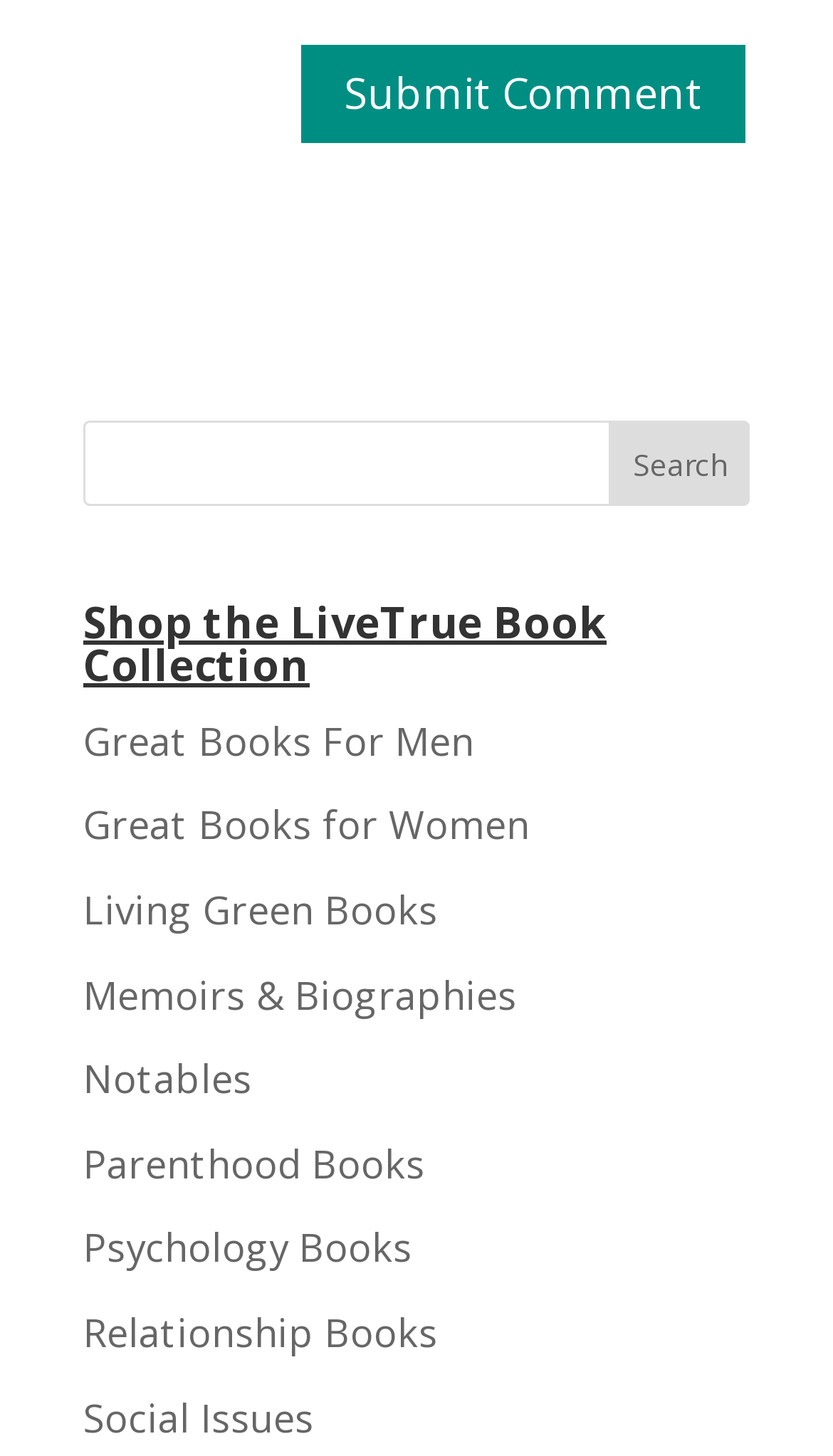Please specify the bounding box coordinates of the area that should be clicked to accomplish the following instruction: "Explore Living Green Books". The coordinates should consist of four float numbers between 0 and 1, i.e., [left, top, right, bottom].

[0.1, 0.607, 0.526, 0.642]